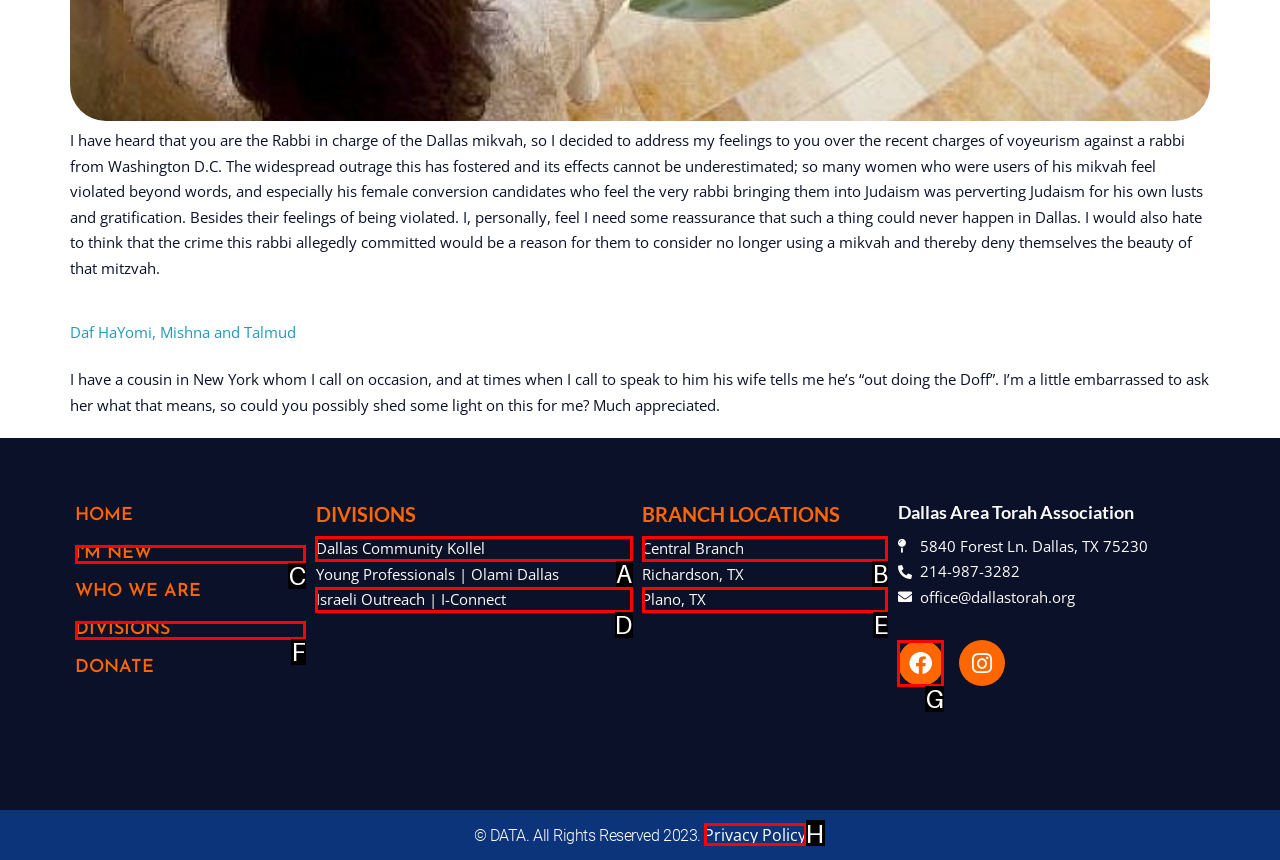Point out the HTML element that matches the following description: Israeli Outreach | I-Connect
Answer with the letter from the provided choices.

D